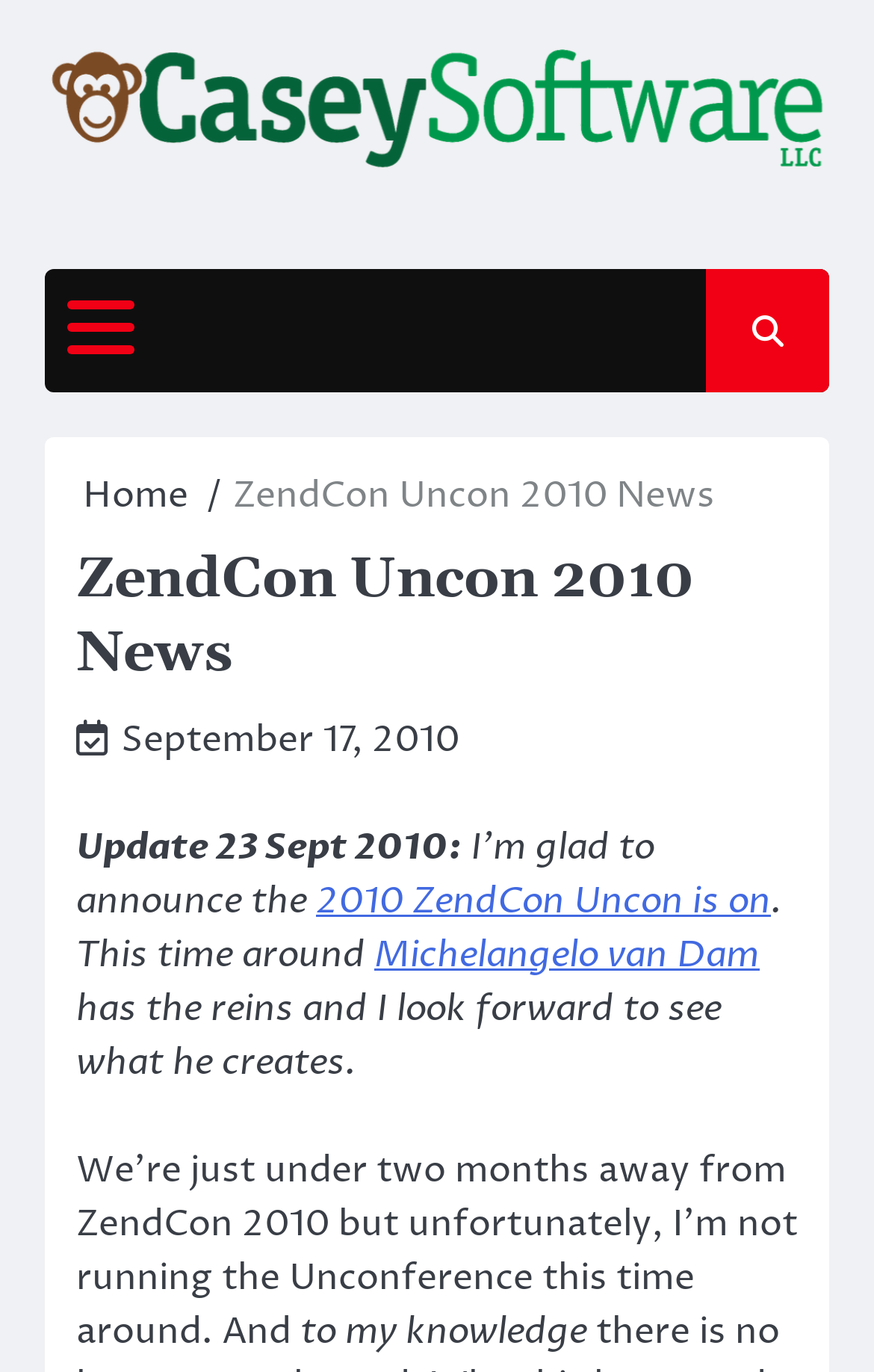Offer an extensive depiction of the webpage and its key elements.

The webpage appears to be a news article or blog post about the 2010 ZendCon Uncon event. At the top left corner, there is a link to "Caseysoftware" accompanied by an image with the same name. Below this, there is a button that controls the primary menu.

On the right side of the page, there is a navigation section with breadcrumbs, which includes a link to "Home" and a static text "ZendCon Uncon 2010 News". Below this, there is a header section with a heading that also reads "ZendCon Uncon 2010 News".

The main content of the page starts with a link to a date, "September 17, 2010", followed by a static text "Update 23 Sept 2010:". The main article then begins, which mentions that the 2010 ZendCon Uncon is on, and that Michelangelo van Dam is in charge. The article expresses the author's excitement to see what Michelangelo van Dam will create.

At the bottom of the page, there is a static text "to my knowledge". Overall, the page has a simple layout with a focus on the main article, and includes several links and a navigation section.